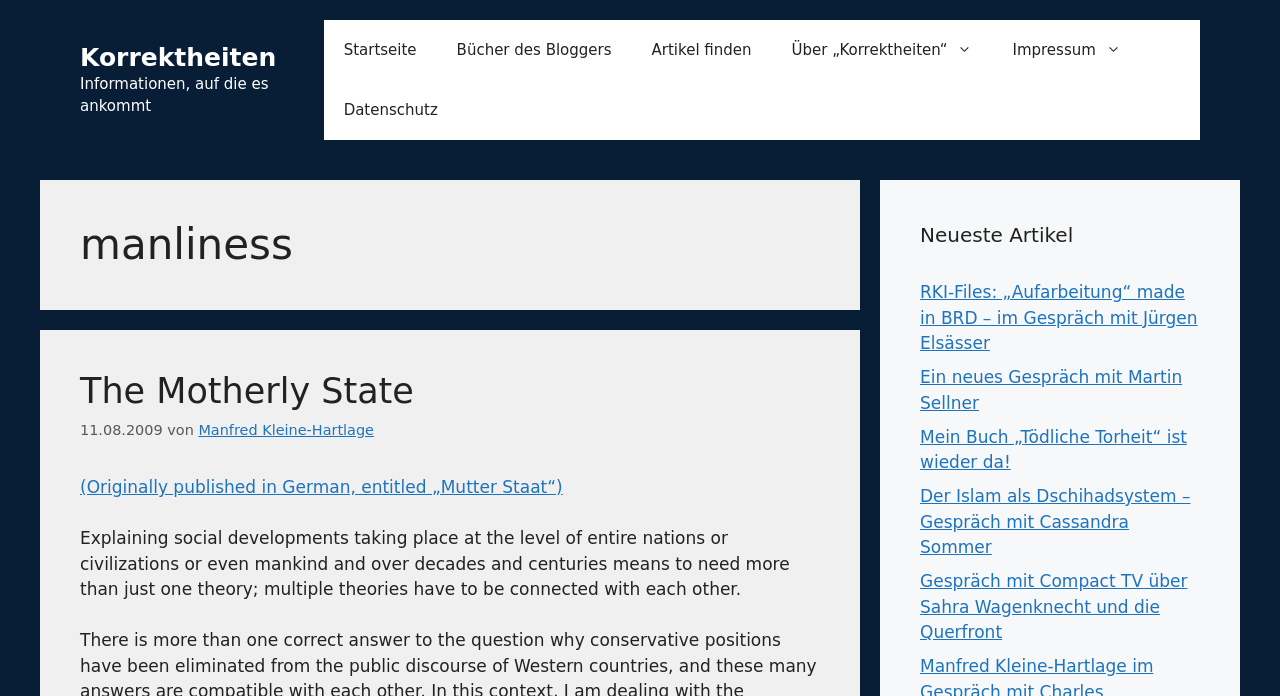What is the name of the first navigation link?
Carefully examine the image and provide a detailed answer to the question.

I looked at the navigation section, which is labeled as 'Primary', and found the first link, which is 'Startseite'.